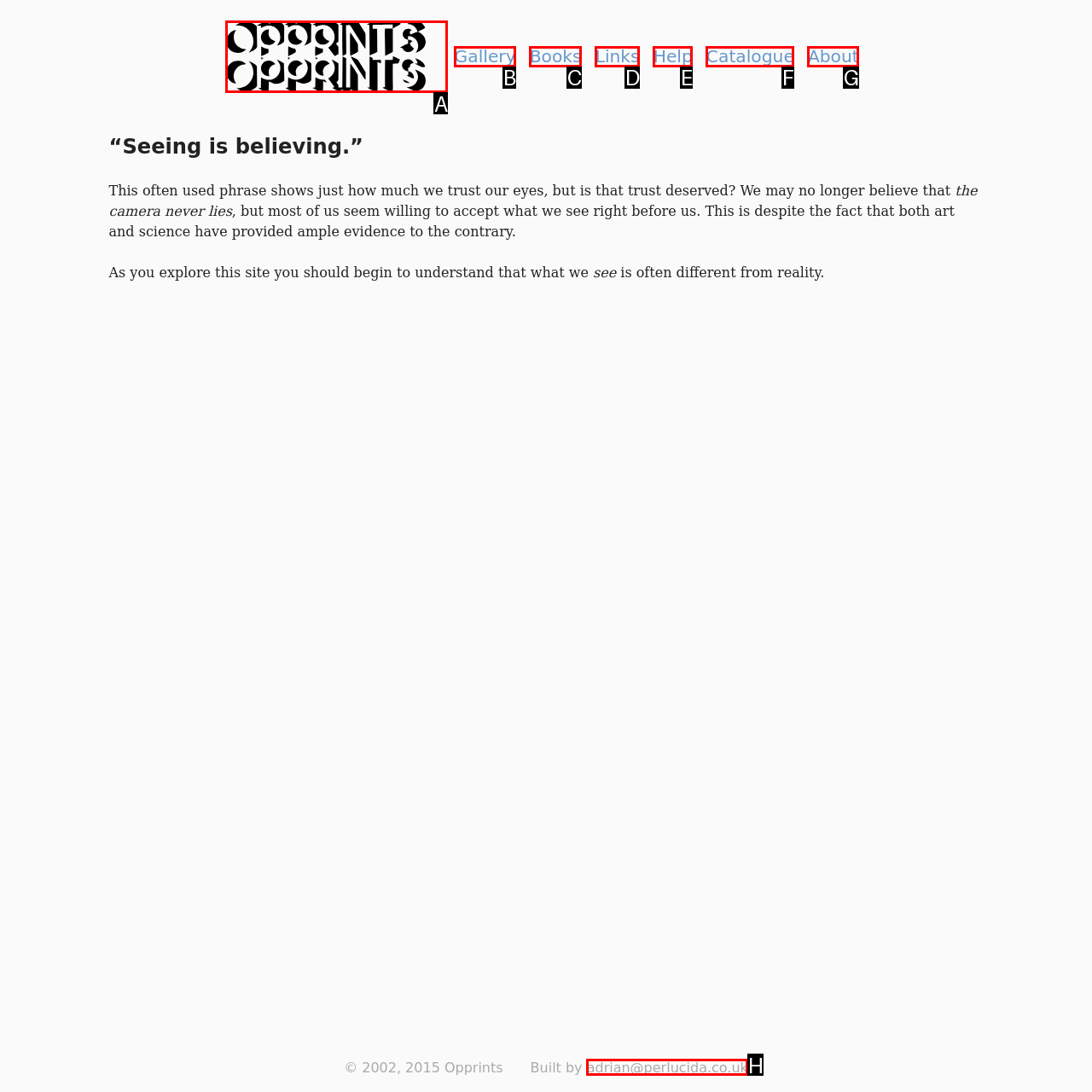Identify which HTML element should be clicked to fulfill this instruction: Click on Opprints Visual Illusions Reply with the correct option's letter.

A